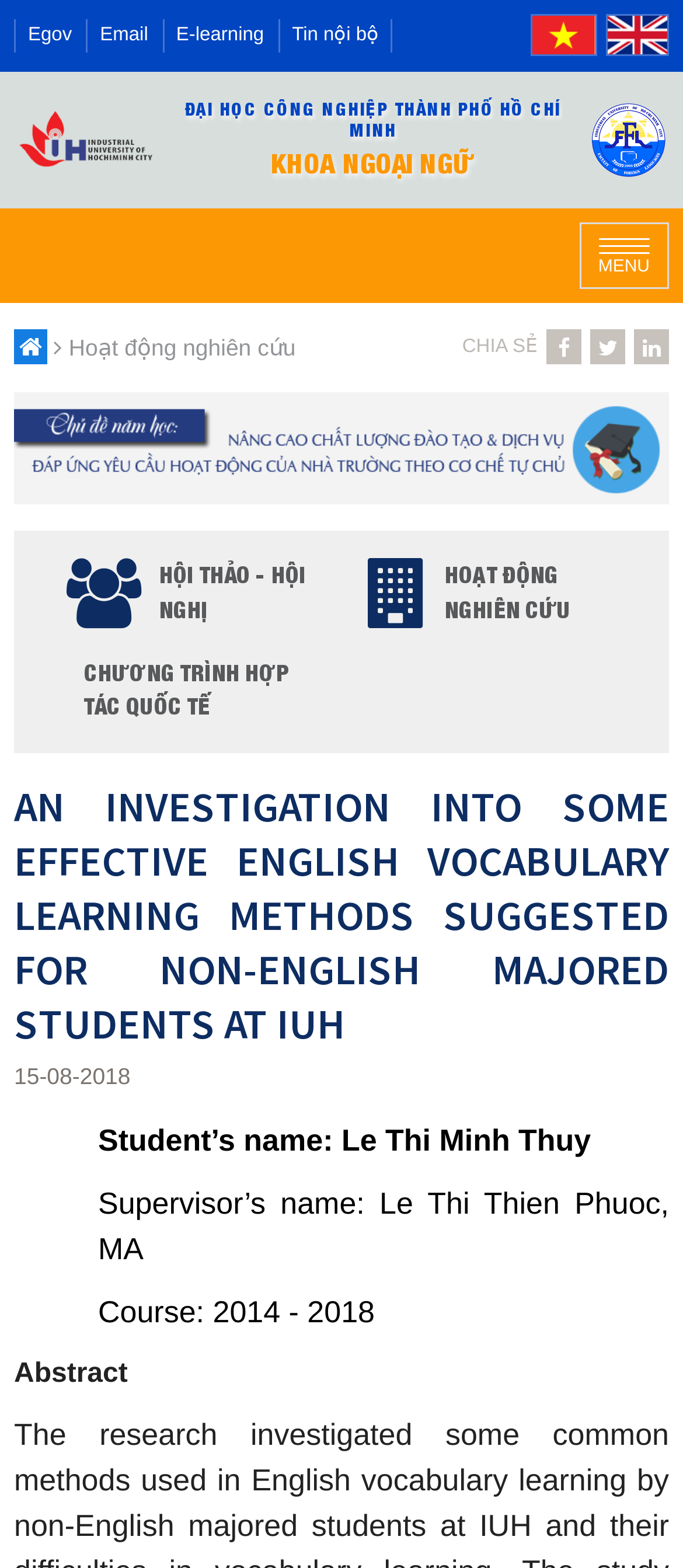Please identify the bounding box coordinates of the element's region that needs to be clicked to fulfill the following instruction: "Click on Egov link". The bounding box coordinates should consist of four float numbers between 0 and 1, i.e., [left, top, right, bottom].

[0.021, 0.0, 0.126, 0.045]